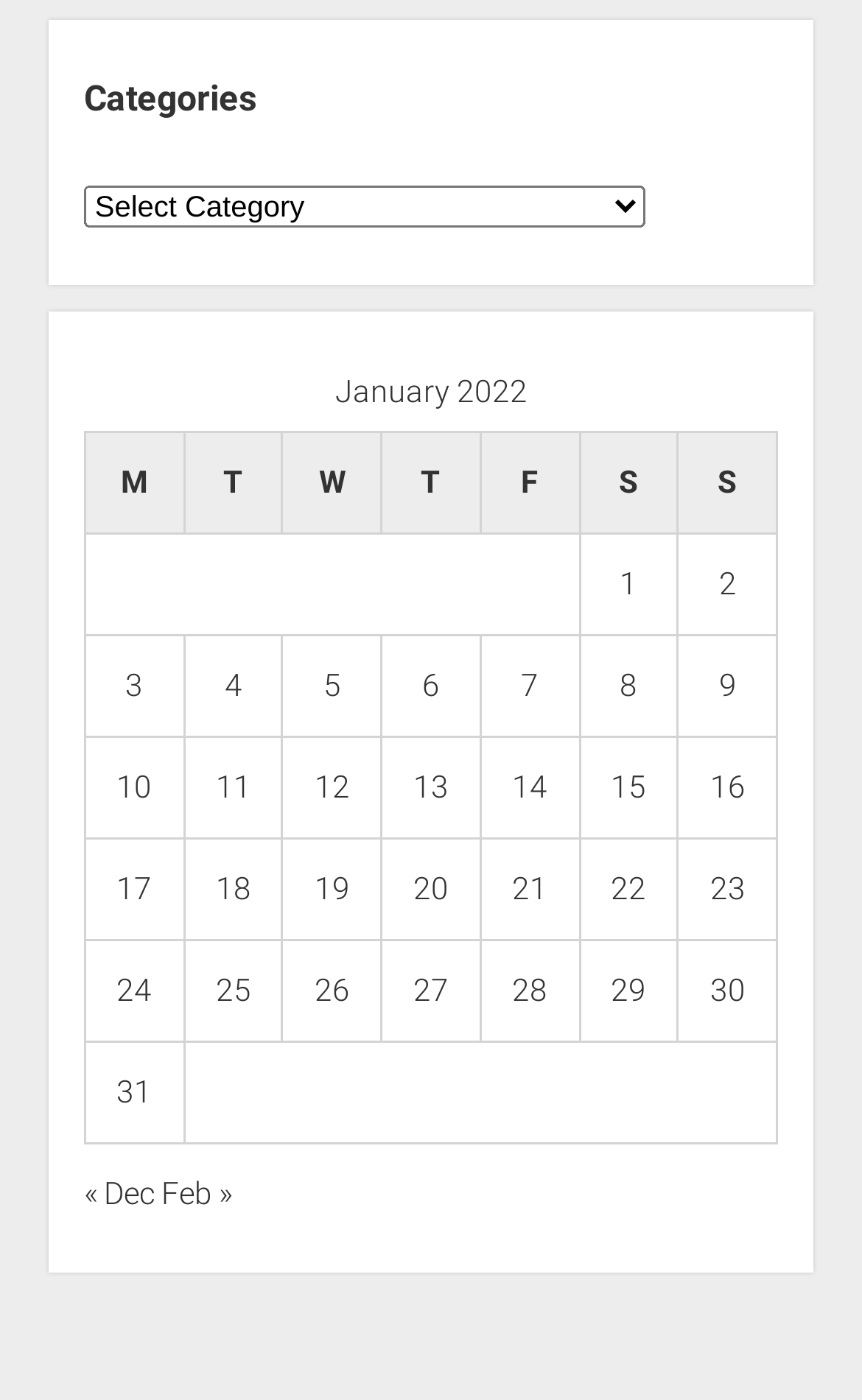Provide a brief response to the question below using a single word or phrase: 
What is the purpose of the links in the table?

View posts